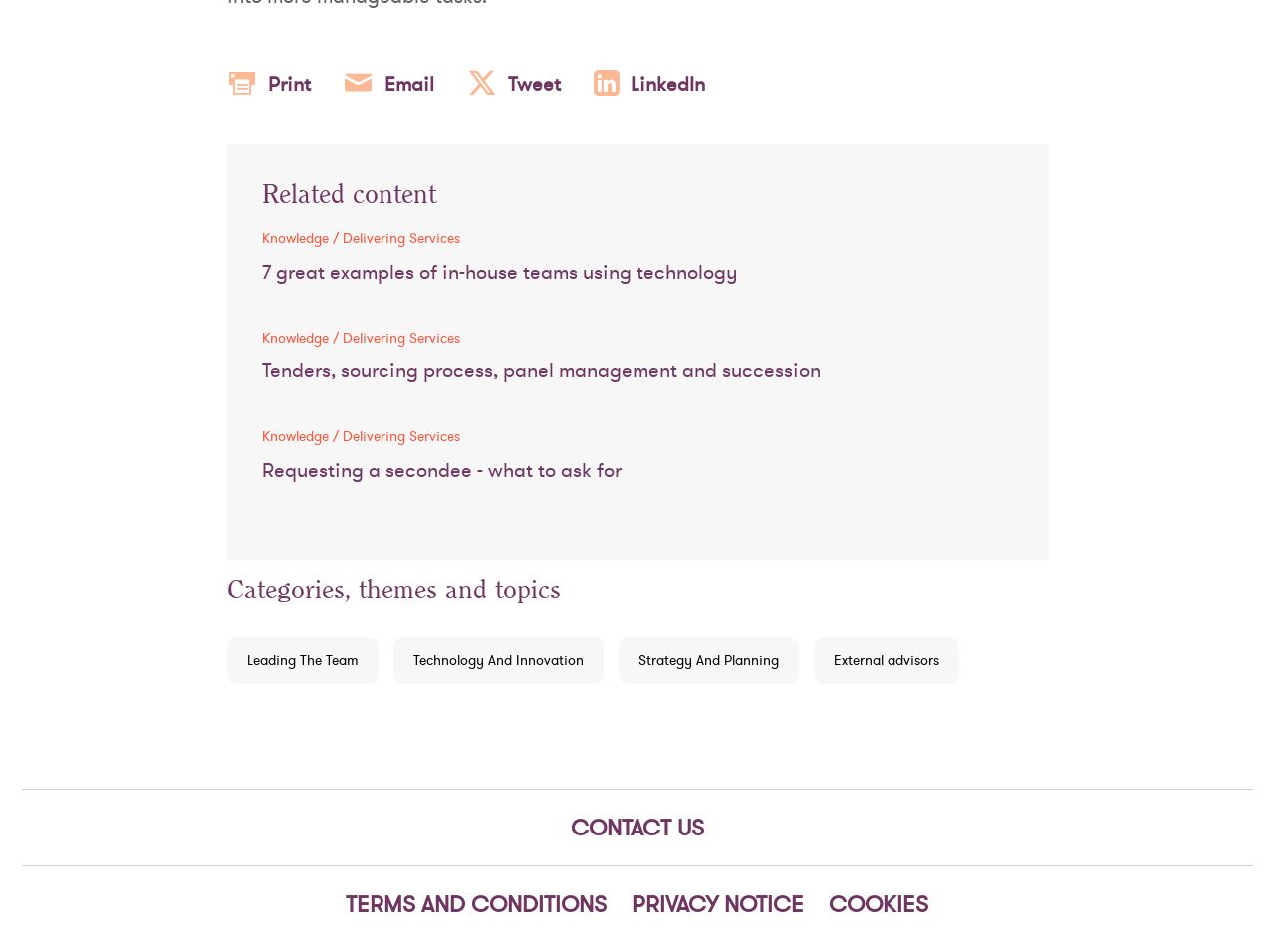What is the purpose of the link 'CONTACT US'? Analyze the screenshot and reply with just one word or a short phrase.

To contact the website